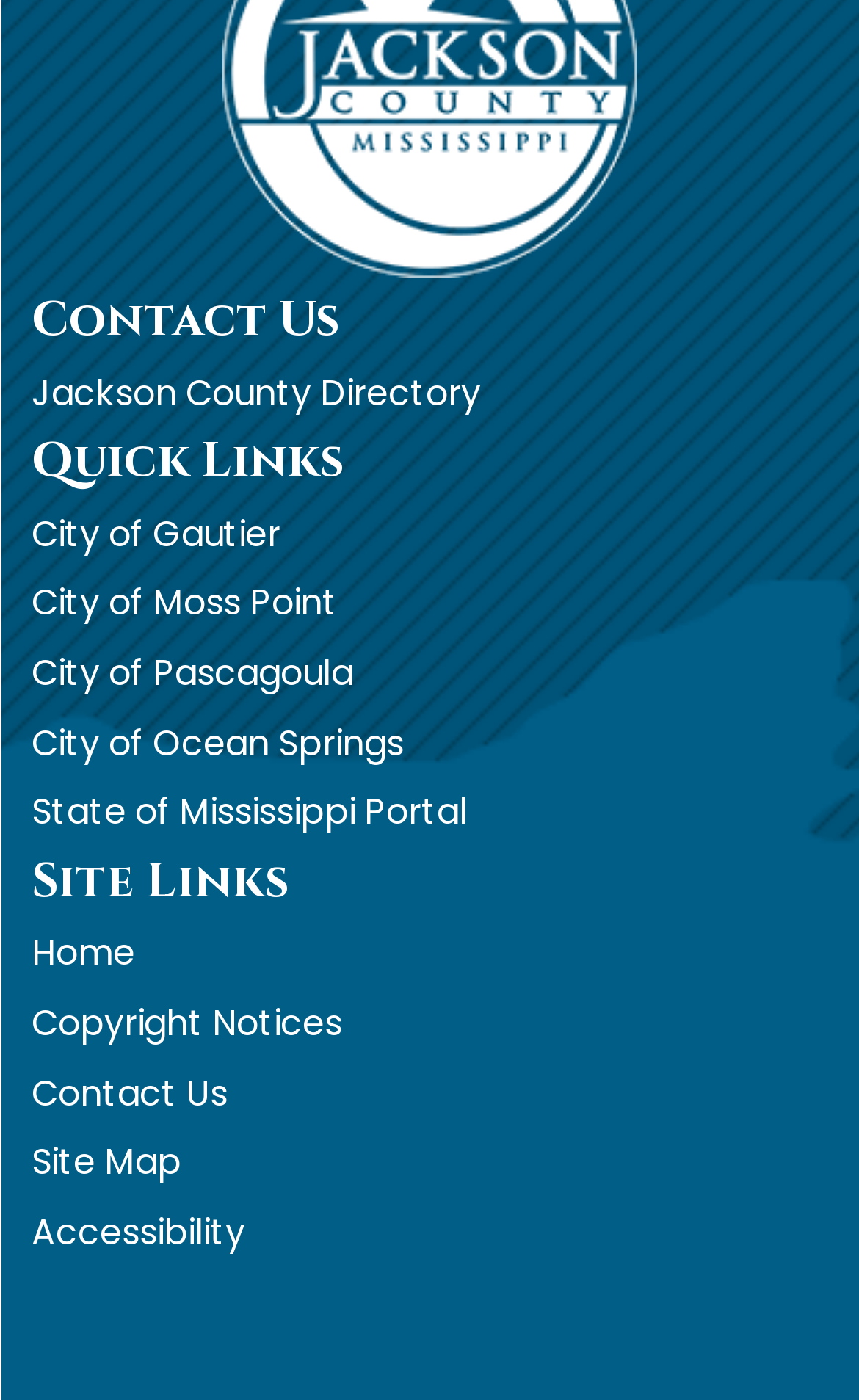Identify the coordinates of the bounding box for the element described below: "randyfay". Return the coordinates as four float numbers between 0 and 1: [left, top, right, bottom].

None